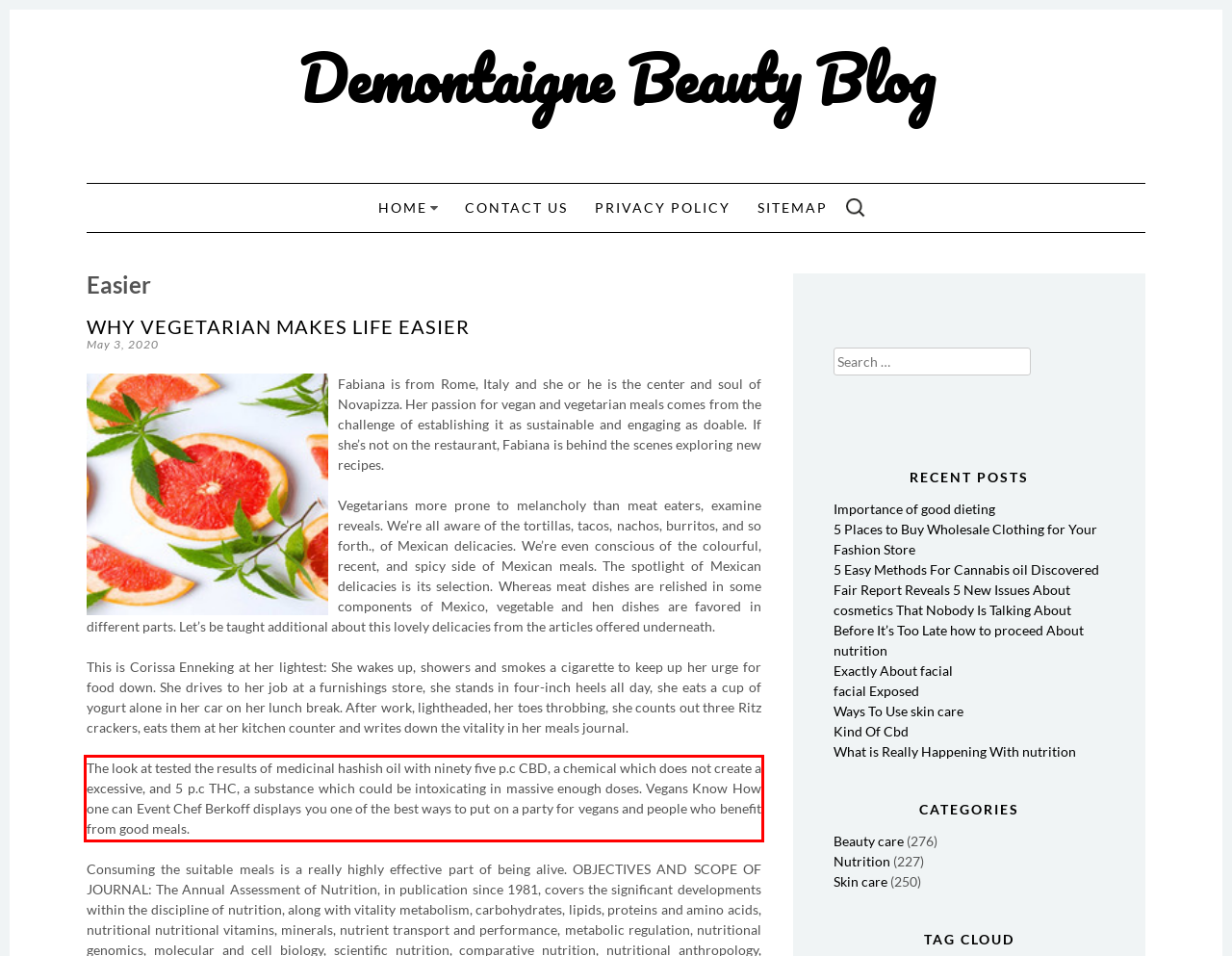By examining the provided screenshot of a webpage, recognize the text within the red bounding box and generate its text content.

The look at tested the results of medicinal hashish oil with ninety five p.c CBD, a chemical which does not create a excessive, and 5 p.c THC, a substance which could be intoxicating in massive enough doses. Vegans Know How one can Event Chef Berkoff displays you one of the best ways to put on a party for vegans and people who benefit from good meals.